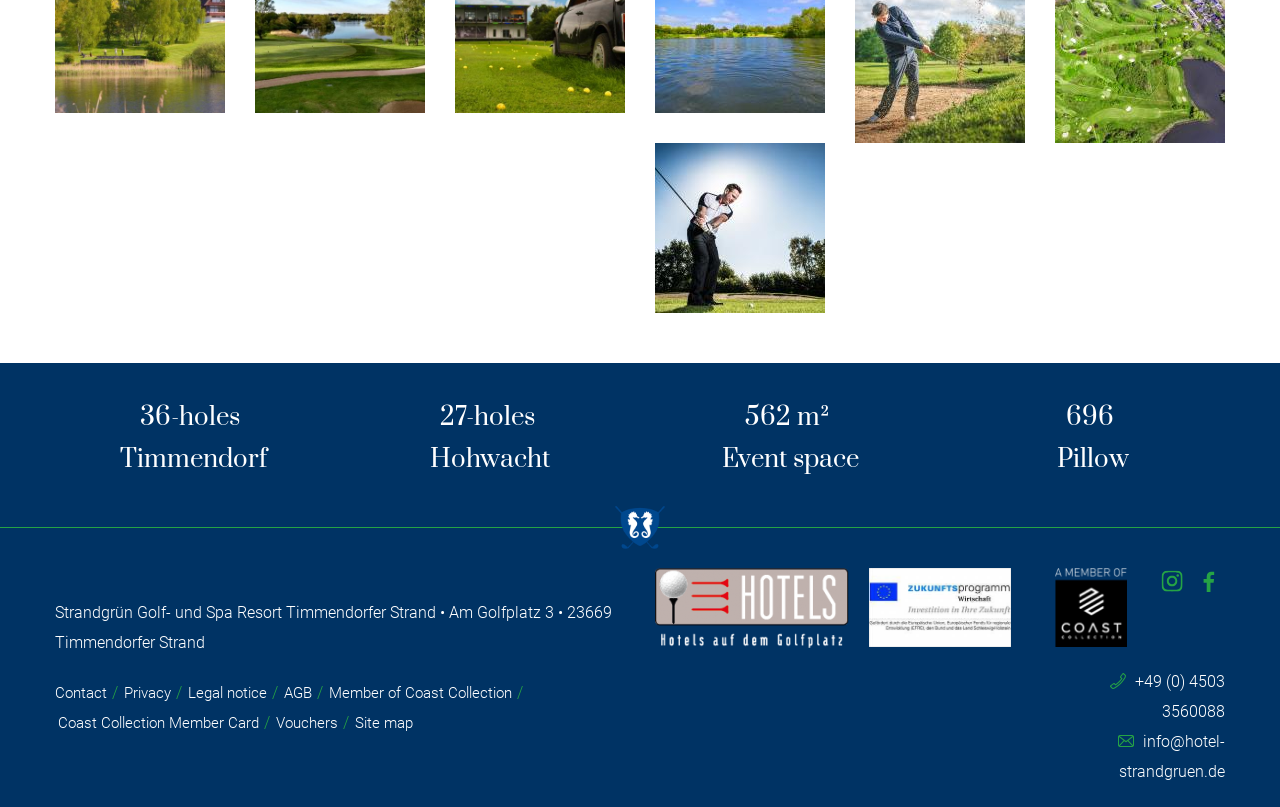Please locate the bounding box coordinates of the element that needs to be clicked to achieve the following instruction: "Contact the president". The coordinates should be four float numbers between 0 and 1, i.e., [left, top, right, bottom].

None